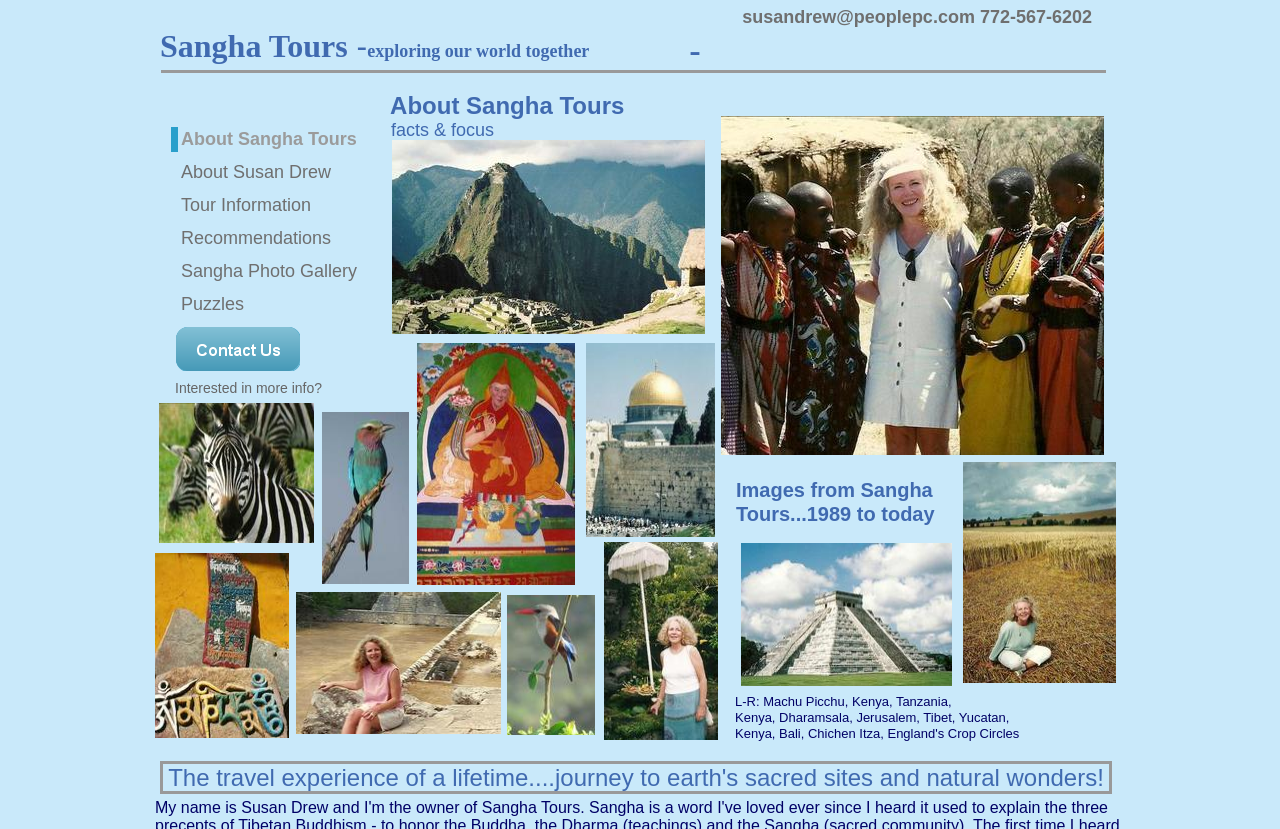What is the contact information of the tour company?
Look at the image and answer the question with a single word or phrase.

susandrew@peoplepc.com 772-567-6202